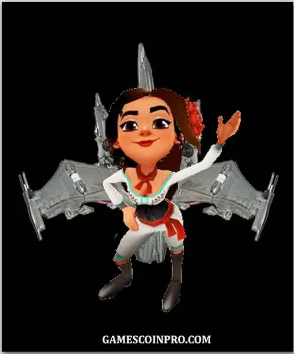Describe the image in great detail, covering all key points.

The image showcases Rosa, a popular character from the mobile game Subway Surfers, portrayed in a vibrant and dynamic pose. She is depicted with her signature bright black hair styled elegantly, adorned with a red flower that adds a touch of cultural flair. Rosa wears traditional Mexican clothing that highlights her character's heritage and adventurous spirit, characterized by a white top and a colorful sash.

Behind her is an imposing jet, symbolizing her fierce attitude and adventurous nature as she dashes through the game’s fast-paced environments. The contrast between Rosa’s lively demeanor and the powerful aircraft emphasizes her role as an agile runner, embodying the thrill and excitement of the game. The image captures her engaging personality and the passion of players who resonate with her portrayal of freedom and adventure in Subway Surfers.